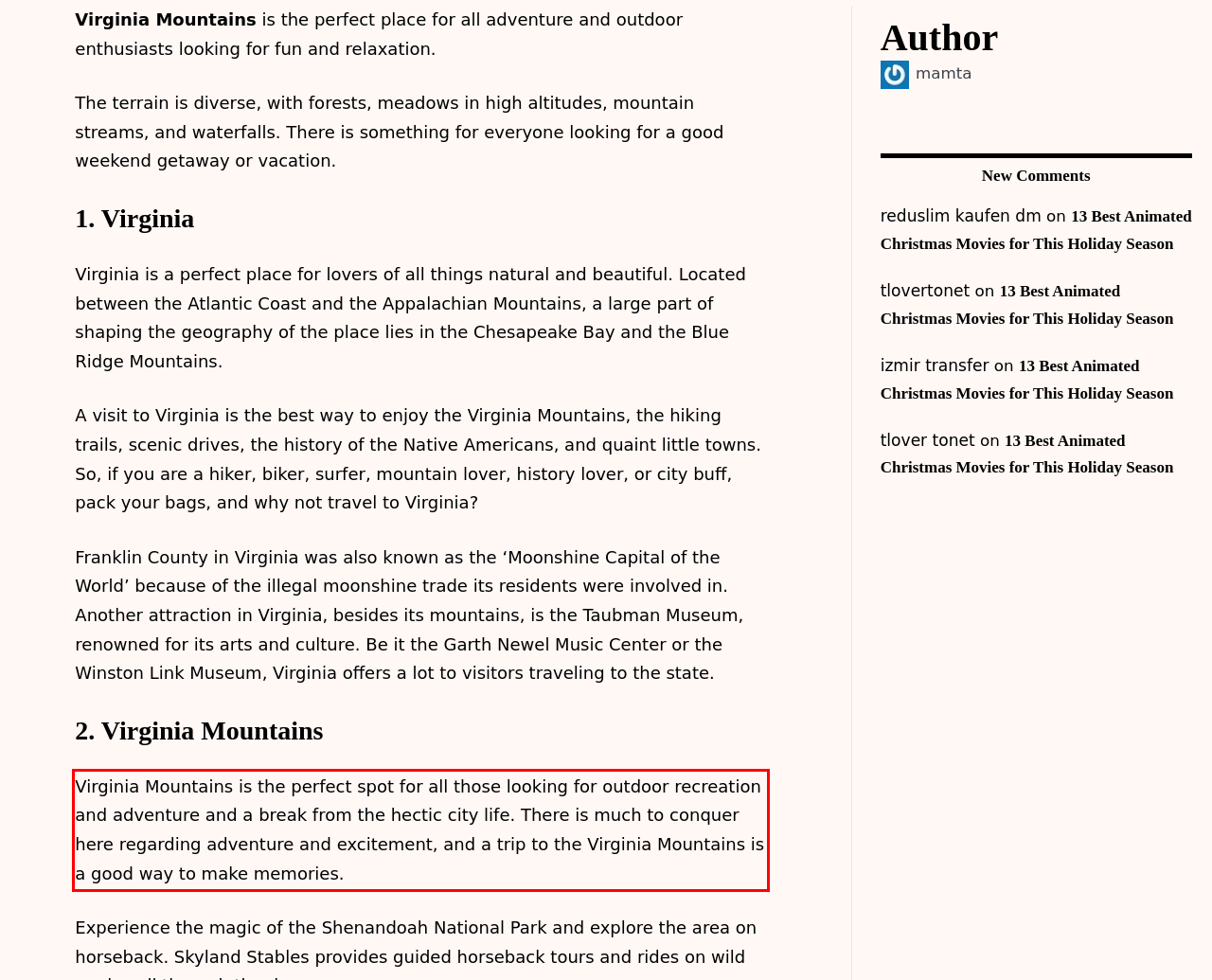Please identify and extract the text from the UI element that is surrounded by a red bounding box in the provided webpage screenshot.

Virginia Mountains is the perfect spot for all those looking for outdoor recreation and adventure and a break from the hectic city life. There is much to conquer here regarding adventure and excitement, and a trip to the Virginia Mountains is a good way to make memories.